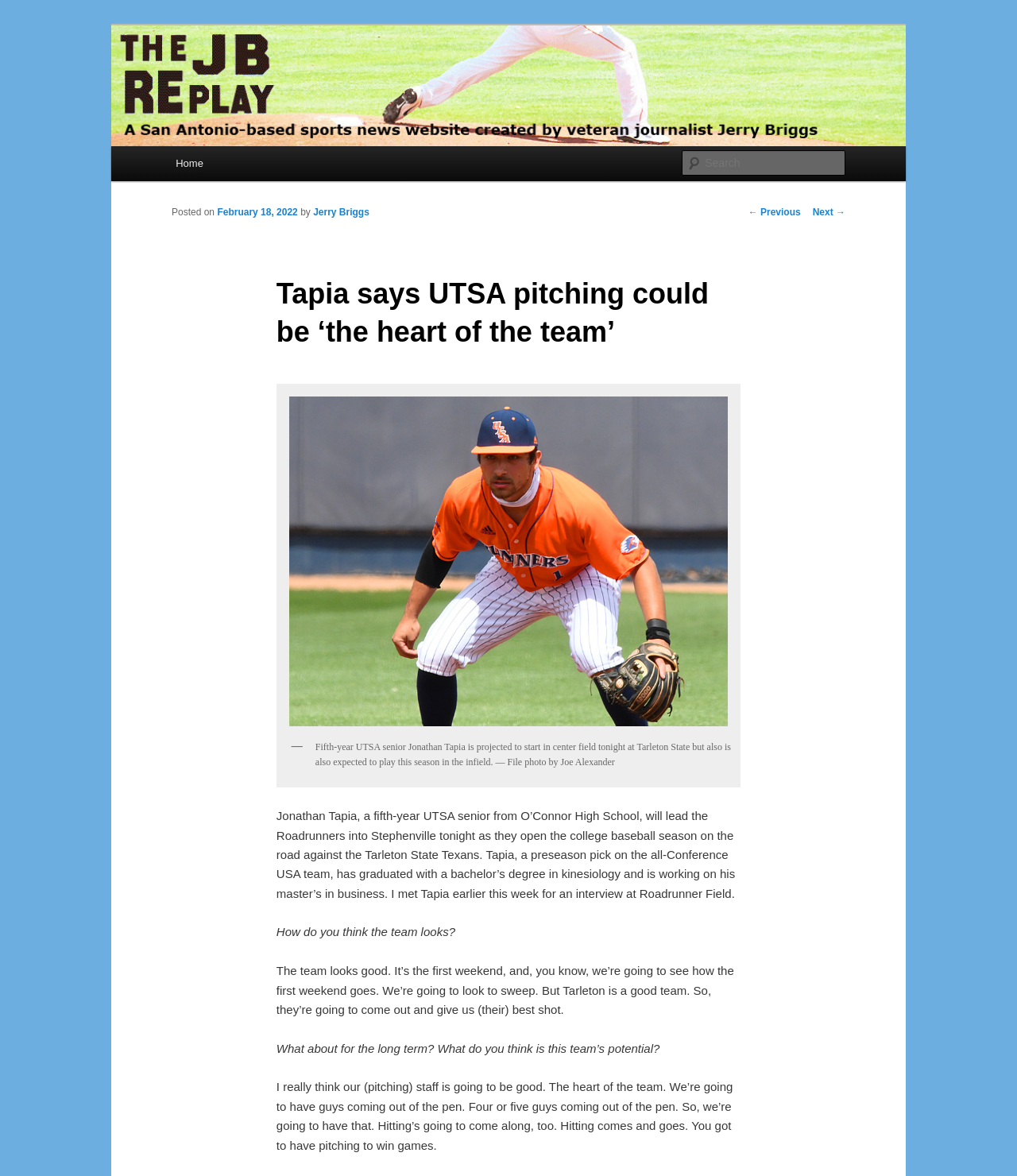Given the element description: "Shopify support", predict the bounding box coordinates of the UI element it refers to, using four float numbers between 0 and 1, i.e., [left, top, right, bottom].

None